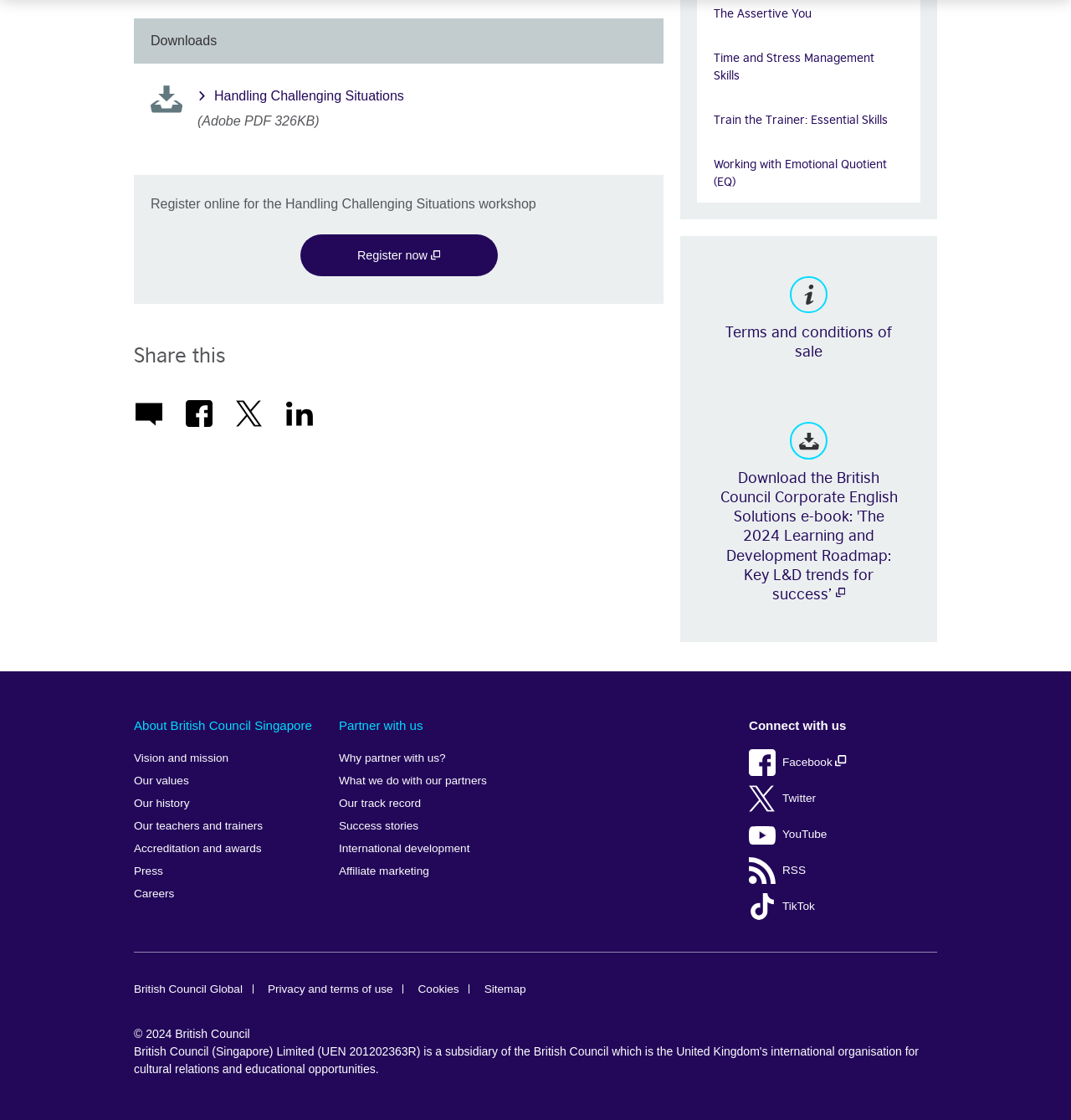Respond with a single word or phrase:
What is the copyright year of the webpage?

2024